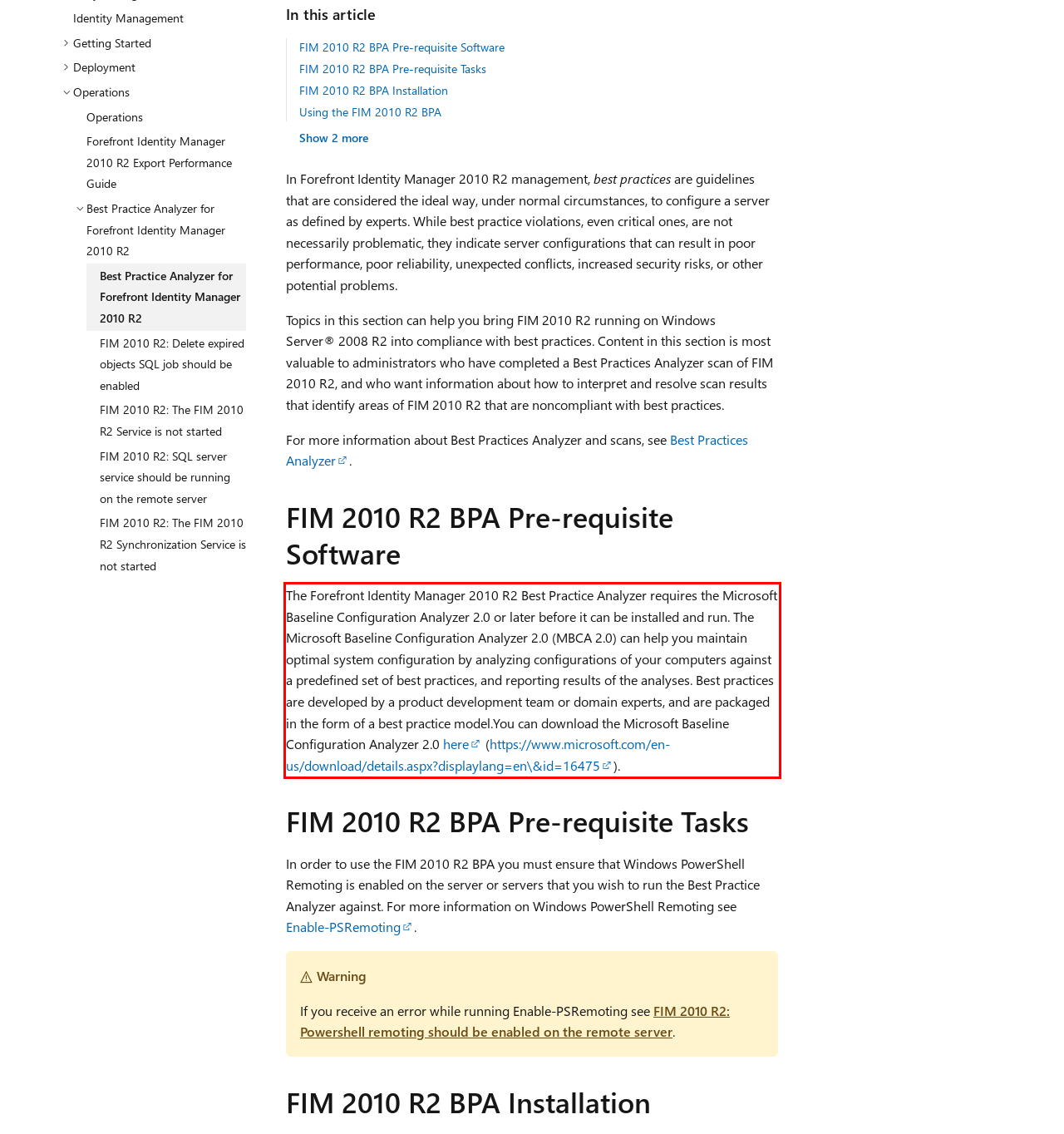View the screenshot of the webpage and identify the UI element surrounded by a red bounding box. Extract the text contained within this red bounding box.

The Forefront Identity Manager 2010 R2 Best Practice Analyzer requires the Microsoft Baseline Configuration Analyzer 2.0 or later before it can be installed and run. The Microsoft Baseline Configuration Analyzer 2.0 (MBCA 2.0) can help you maintain optimal system configuration by analyzing configurations of your computers against a predefined set of best practices, and reporting results of the analyses. Best practices are developed by a product development team or domain experts, and are packaged in the form of a best practice model.You can download the Microsoft Baseline Configuration Analyzer 2.0 here (https://www.microsoft.com/en-us/download/details.aspx?displaylang=en\&id=16475).